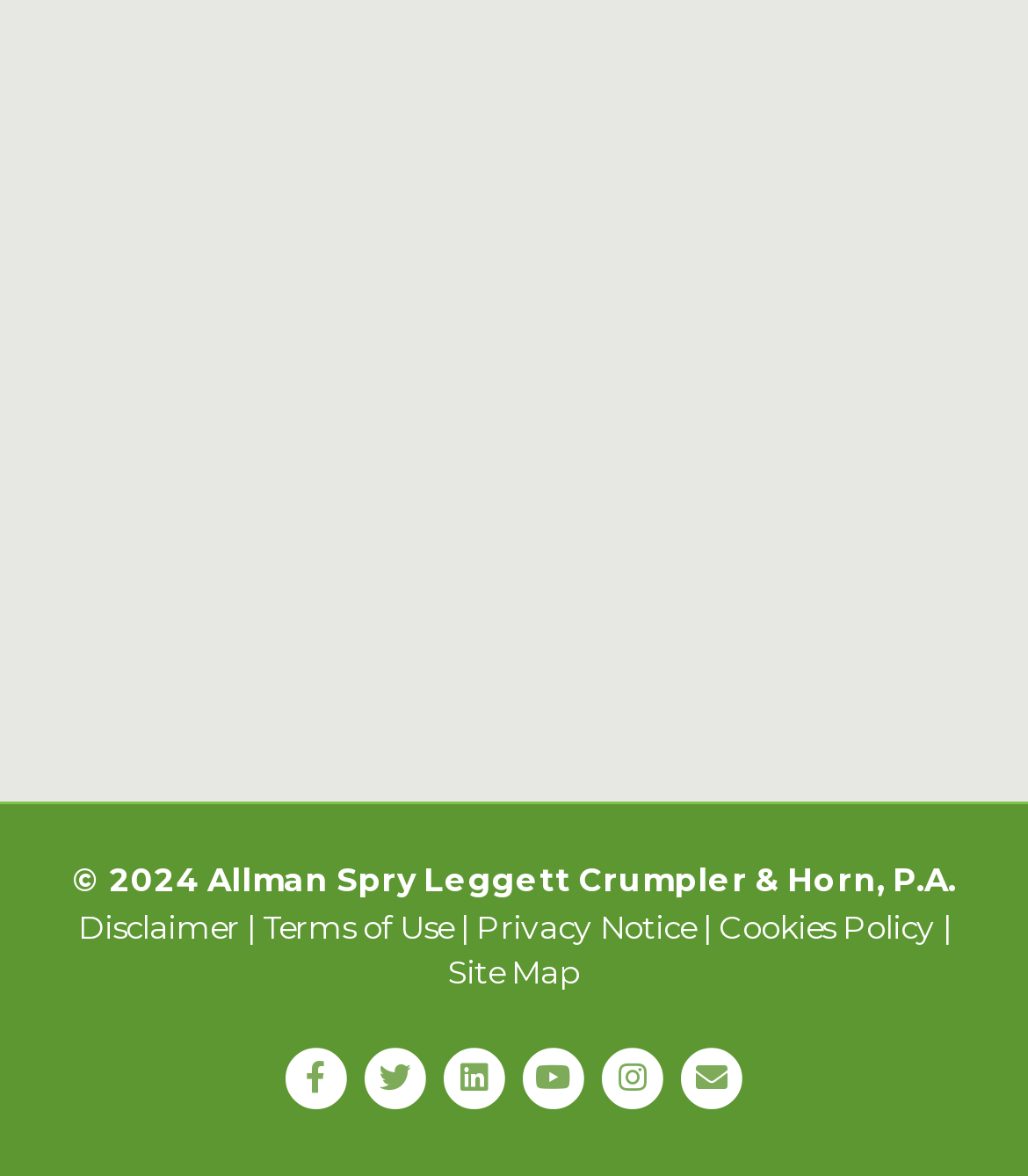Use one word or a short phrase to answer the question provided: 
How many social media links are at the bottom of the page?

5